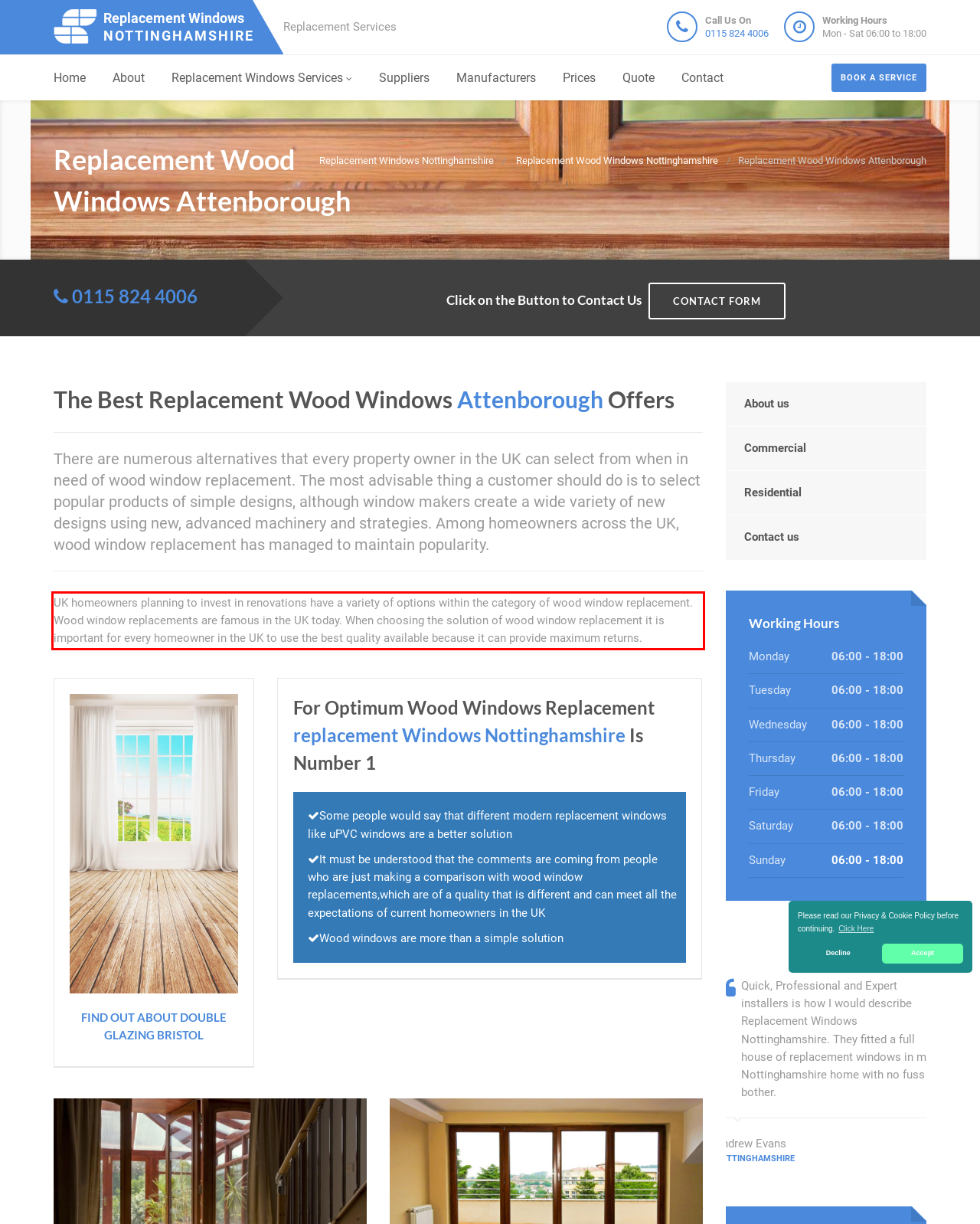Using the provided screenshot of a webpage, recognize the text inside the red rectangle bounding box by performing OCR.

UK homeowners planning to invest in renovations have a variety of options within the category of wood window replacement. Wood window replacements are famous in the UK today. When choosing the solution of wood window replacement it is important for every homeowner in the UK to use the best quality available because it can provide maximum returns.